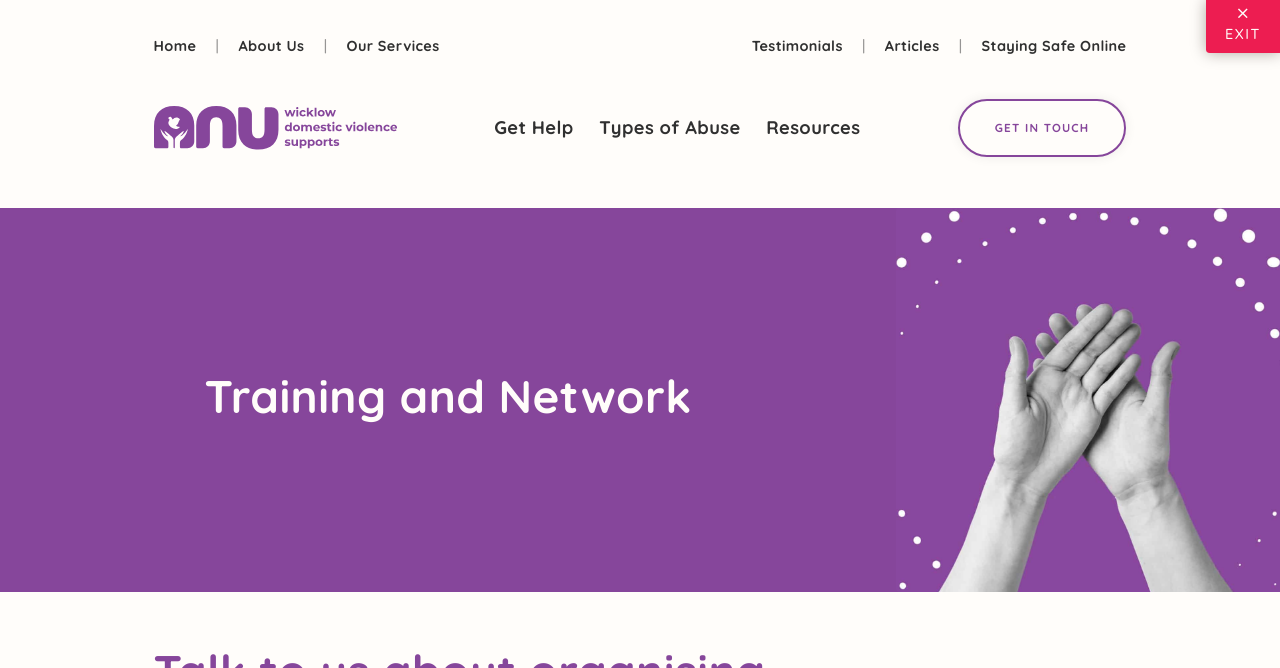Please locate the bounding box coordinates of the element that needs to be clicked to achieve the following instruction: "get help". The coordinates should be four float numbers between 0 and 1, i.e., [left, top, right, bottom].

[0.386, 0.173, 0.448, 0.208]